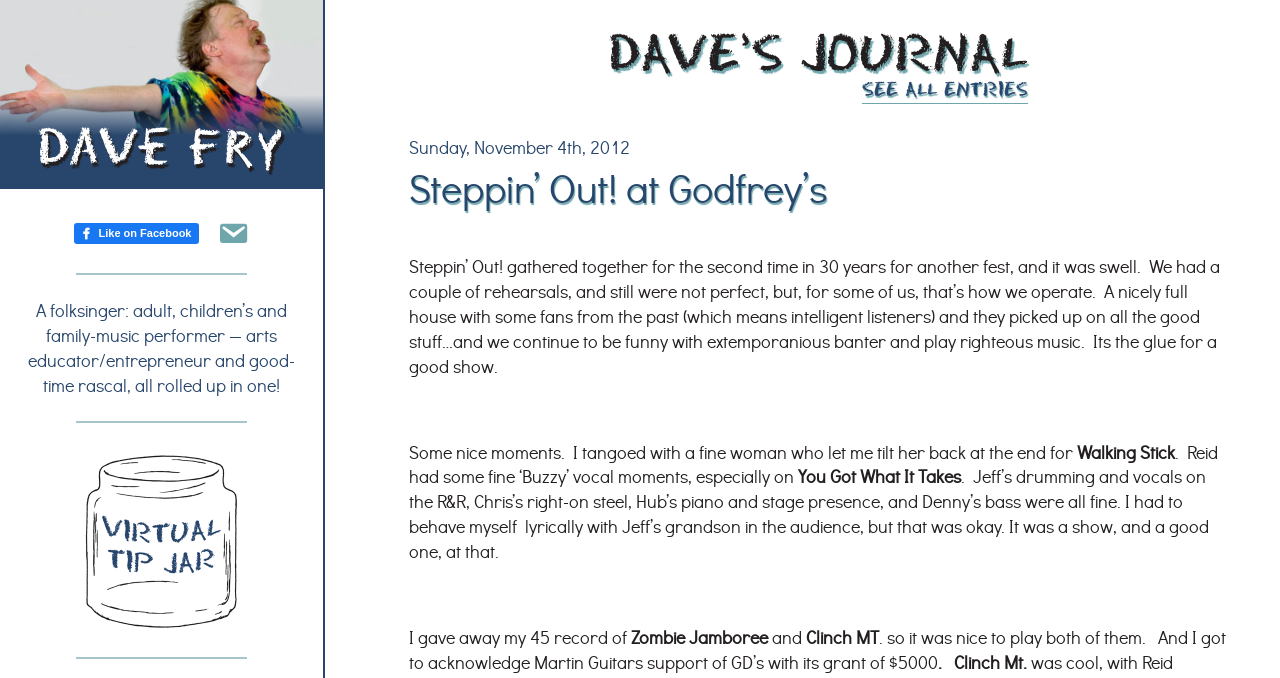Please provide a brief answer to the following inquiry using a single word or phrase:
What is the name of the song mentioned?

You Got What It Takes